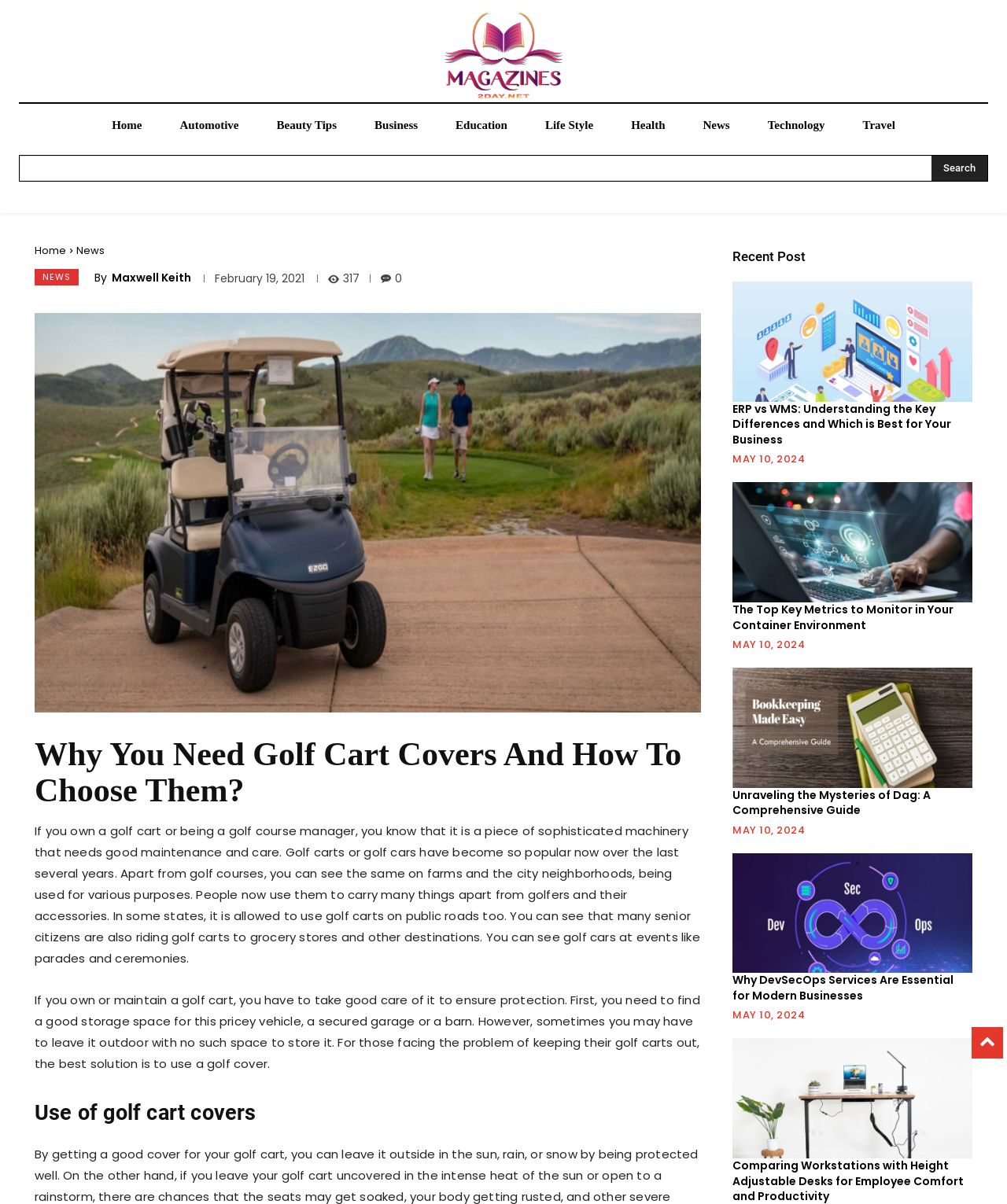Kindly determine the bounding box coordinates of the area that needs to be clicked to fulfill this instruction: "Search for something".

[0.02, 0.129, 0.98, 0.15]